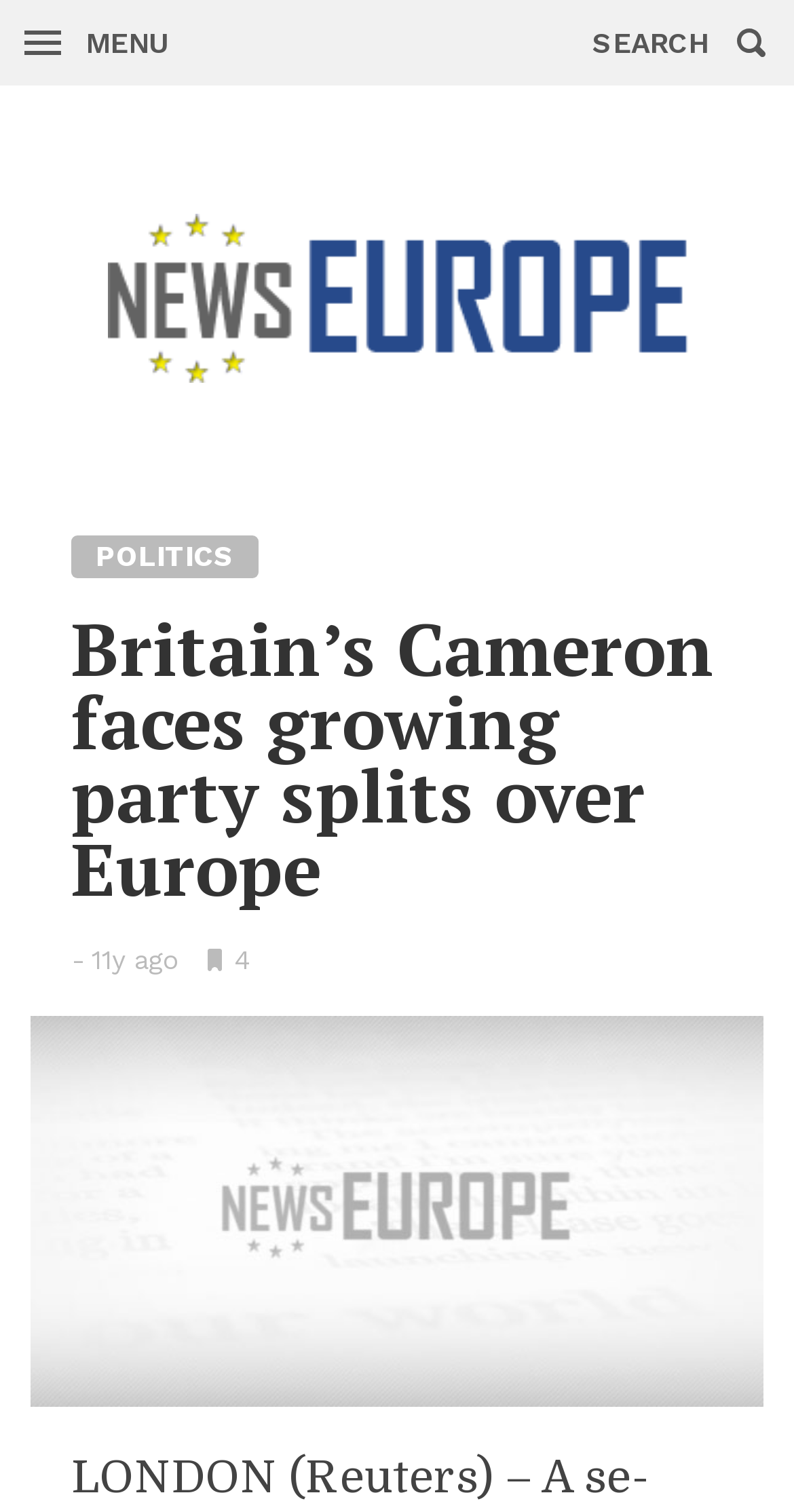Please find and generate the text of the main heading on the webpage.

Britain’s Cameron faces grow­ing party splits over Eu­rope